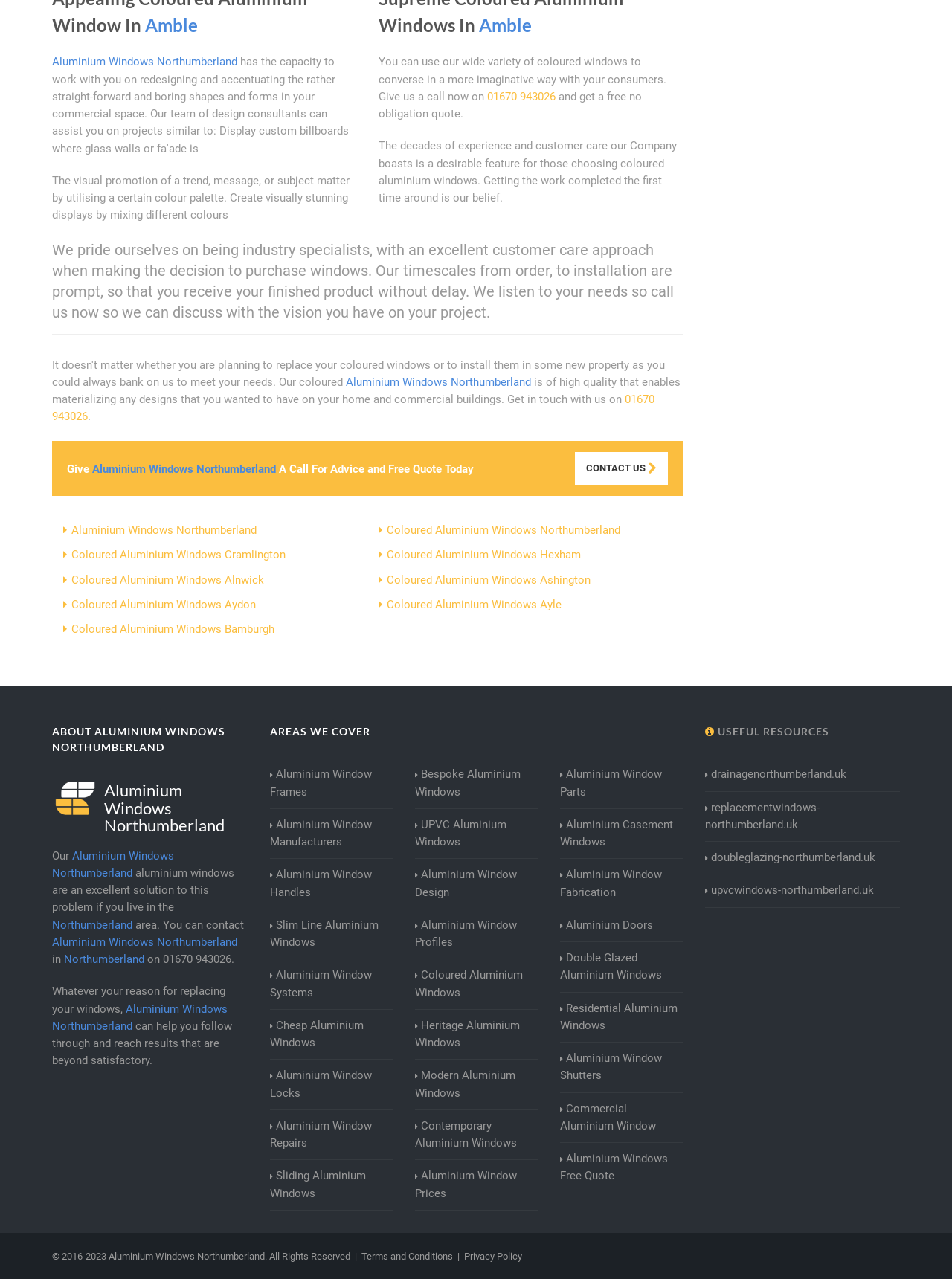Locate the bounding box coordinates of the element's region that should be clicked to carry out the following instruction: "Call Aluminium Windows Northumberland". The coordinates need to be four float numbers between 0 and 1, i.e., [left, top, right, bottom].

[0.512, 0.07, 0.583, 0.081]